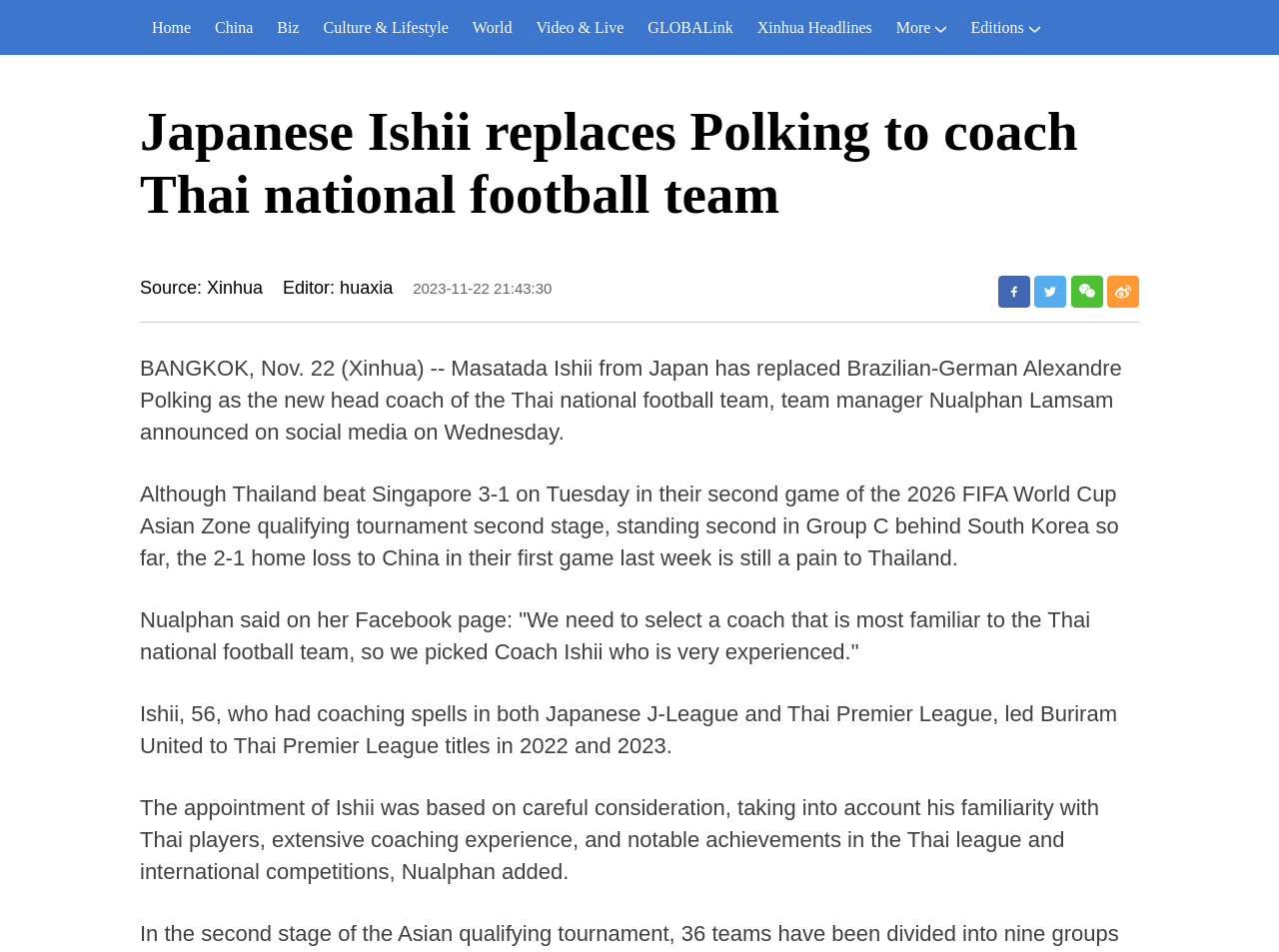Please specify the bounding box coordinates of the area that should be clicked to accomplish the following instruction: "View Xinhua Headlines". The coordinates should consist of four float numbers between 0 and 1, i.e., [left, top, right, bottom].

[0.583, 0.0, 0.691, 0.058]